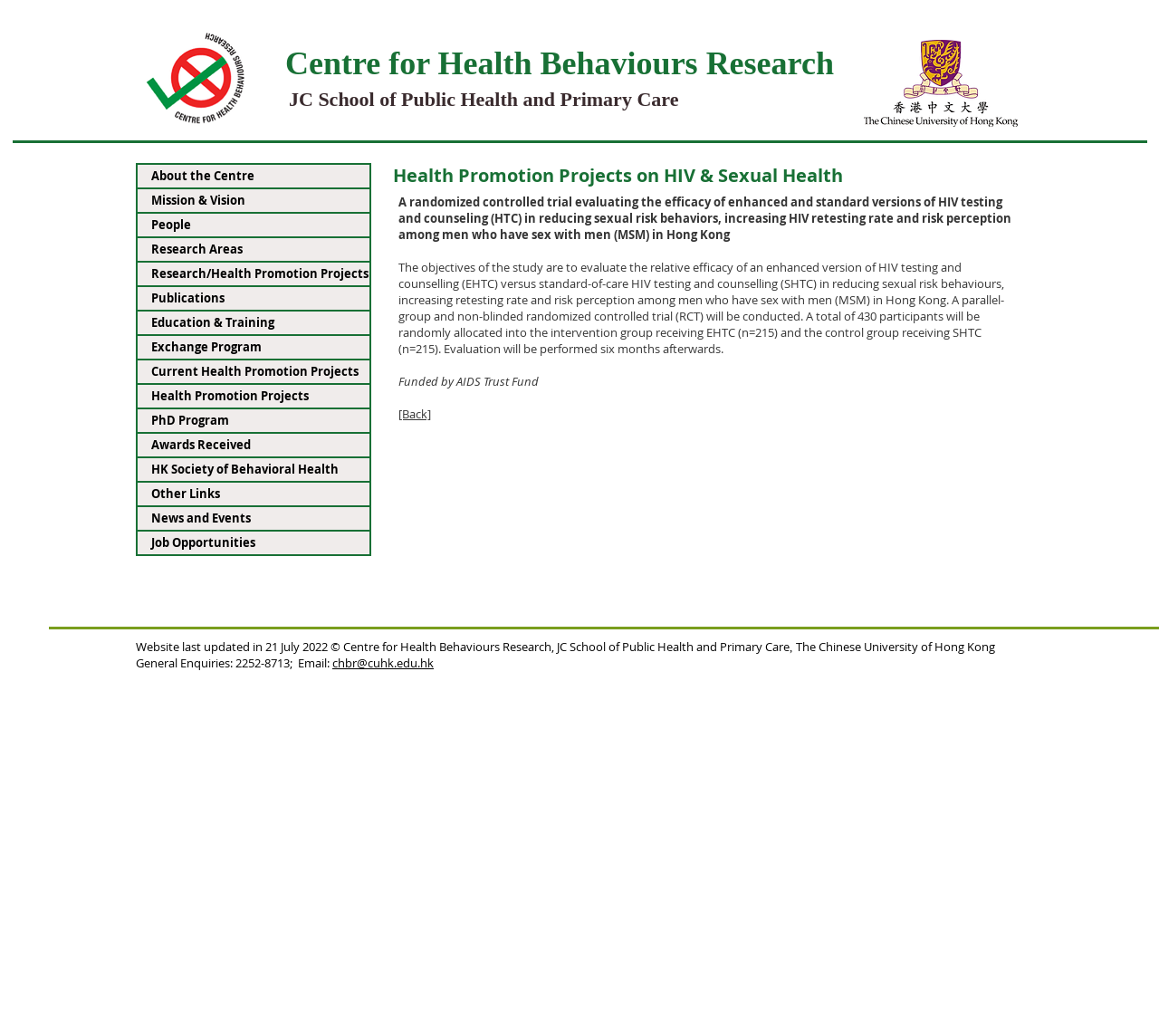What is the email address for general enquiries?
Deliver a detailed and extensive answer to the question.

The email address for general enquiries can be found in the link element at the bottom of the webpage, which reads 'chbr@cuhk.edu.hk'.